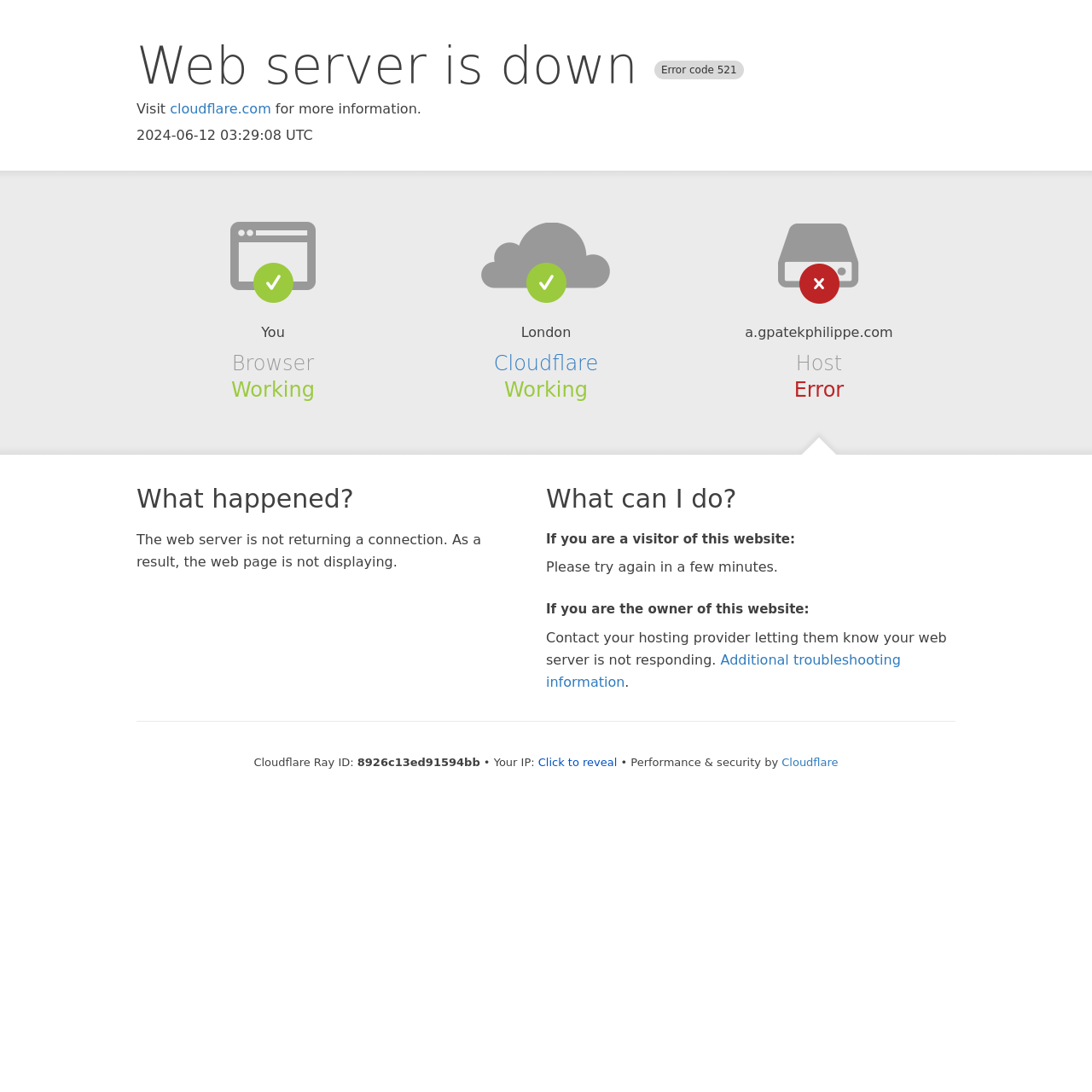Identify the bounding box coordinates for the UI element described as follows: 19th century. Use the format (top-left x, top-left y, bottom-right x, bottom-right y) and ensure all values are floating point numbers between 0 and 1.

None